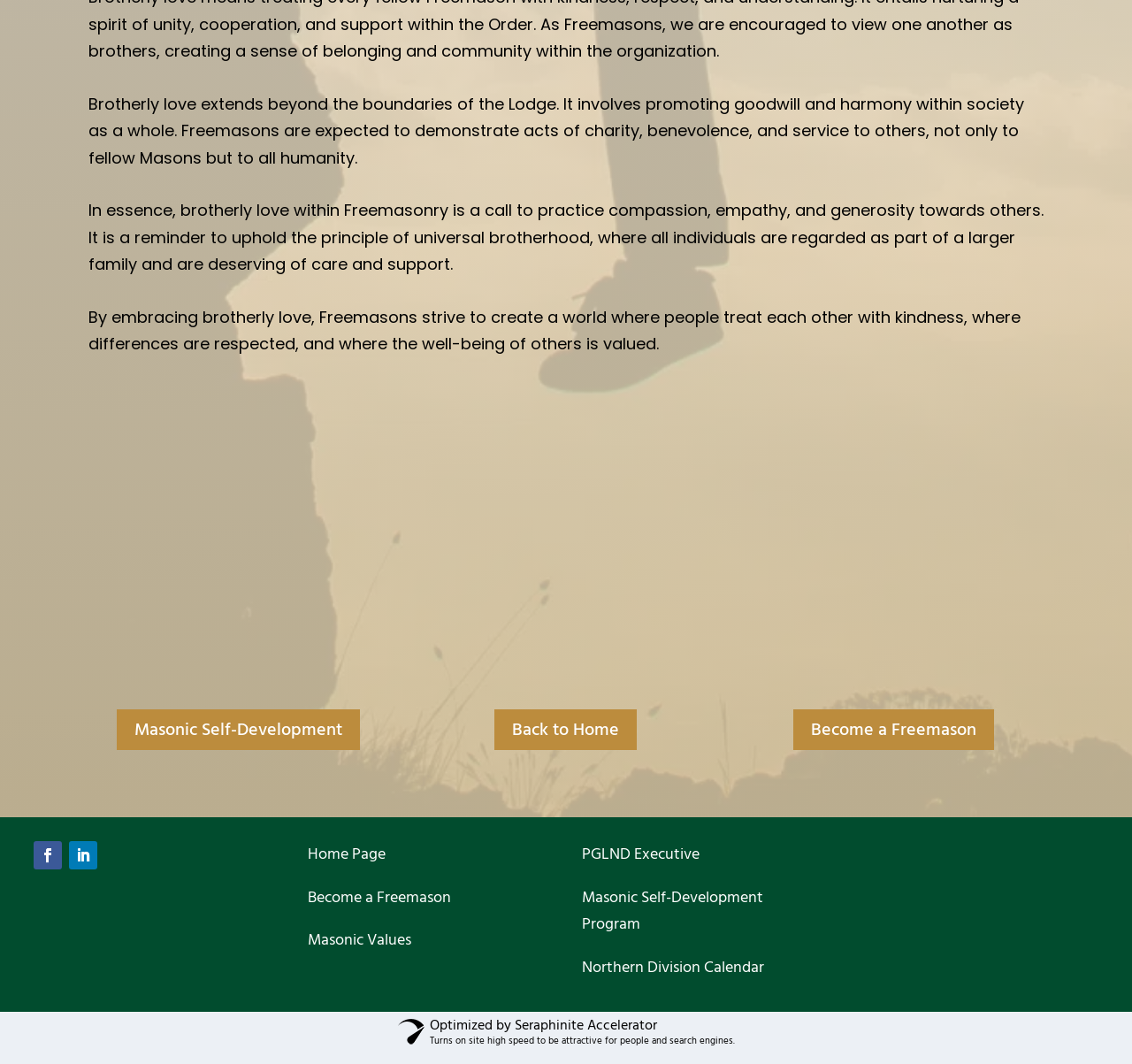Determine the bounding box coordinates for the area that needs to be clicked to fulfill this task: "go to Home Page". The coordinates must be given as four float numbers between 0 and 1, i.e., [left, top, right, bottom].

[0.272, 0.803, 0.341, 0.824]